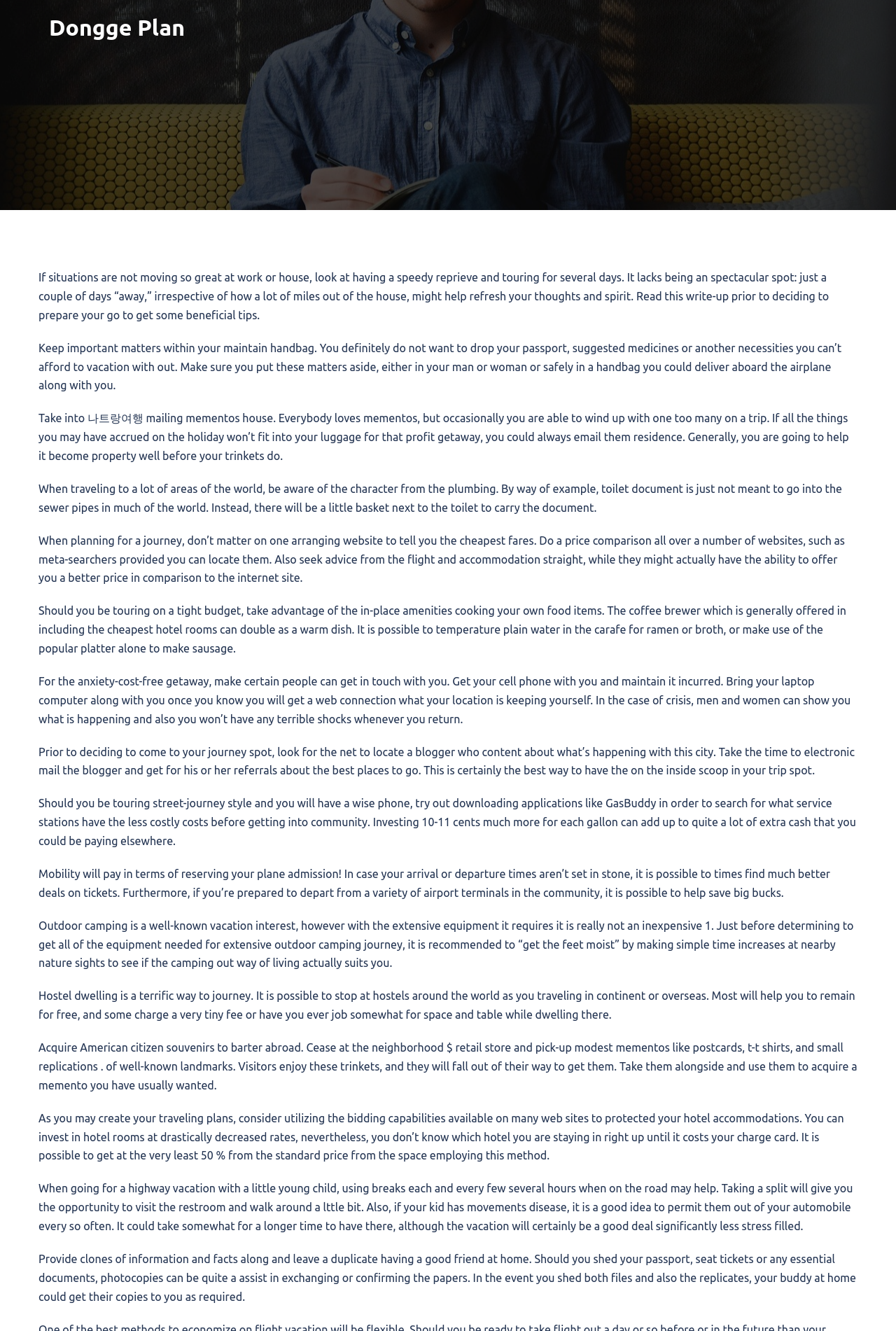Using the information in the image, give a detailed answer to the following question: What is the benefit of hostel living?

The benefit of hostel living is that you can stay for free or for a very small fee, and some hostels may even offer you a place to stay in exchange for doing some work. This is mentioned in the eleventh StaticText element, which suggests that hostel living is a great way to travel.